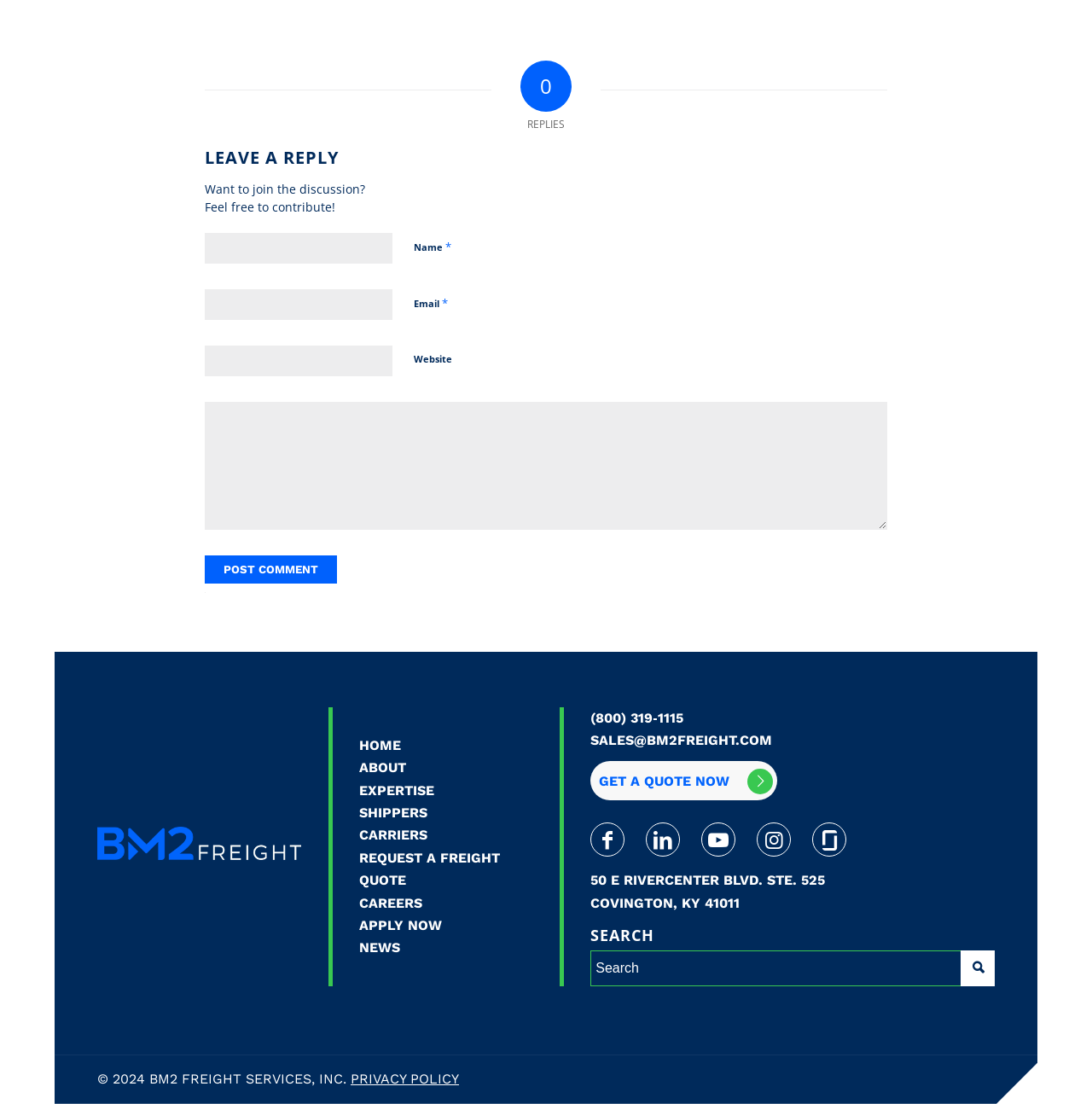Extract the bounding box coordinates for the UI element described as: "Healing Minds".

None